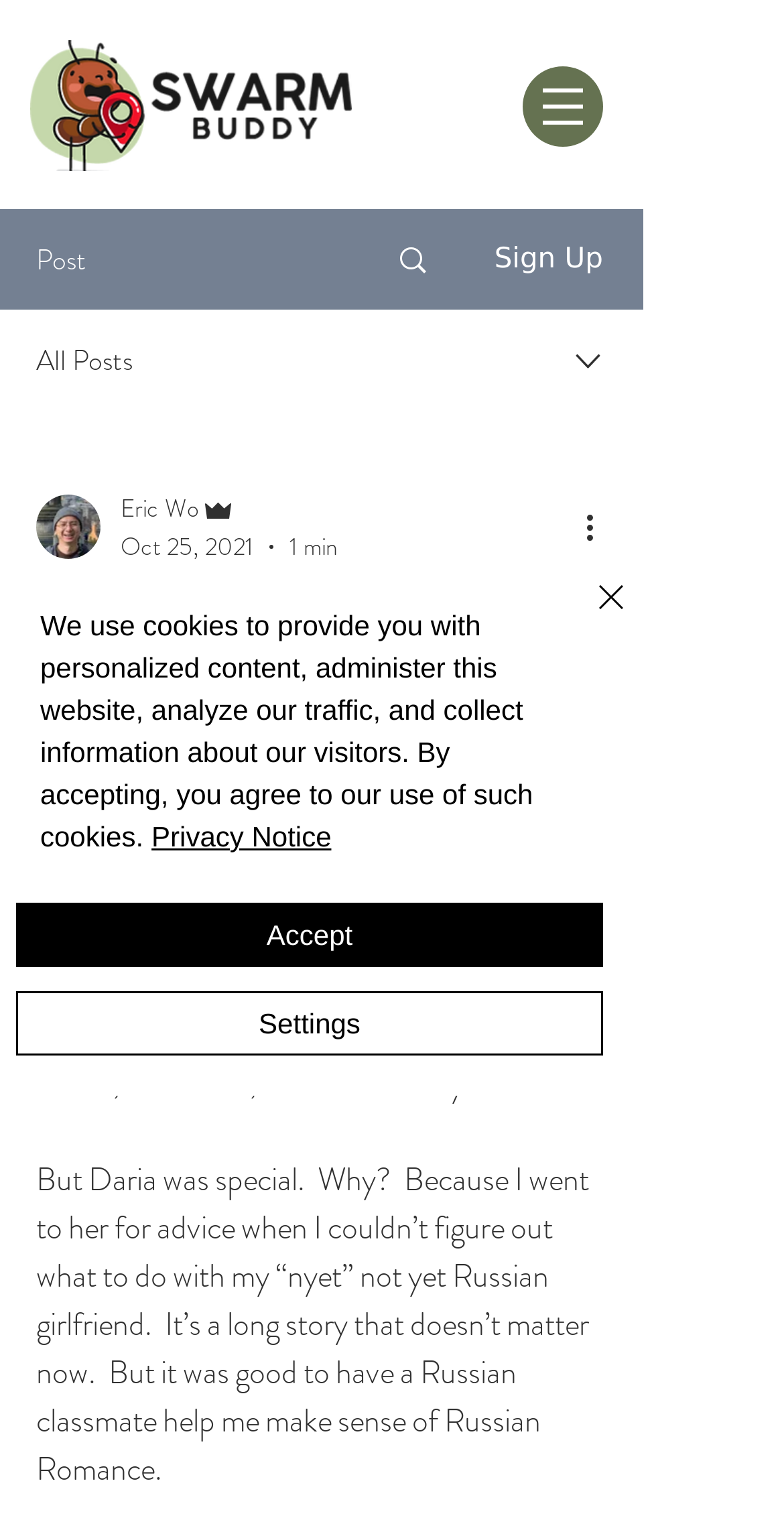What is the author's name?
Using the image, respond with a single word or phrase.

Eric Wo